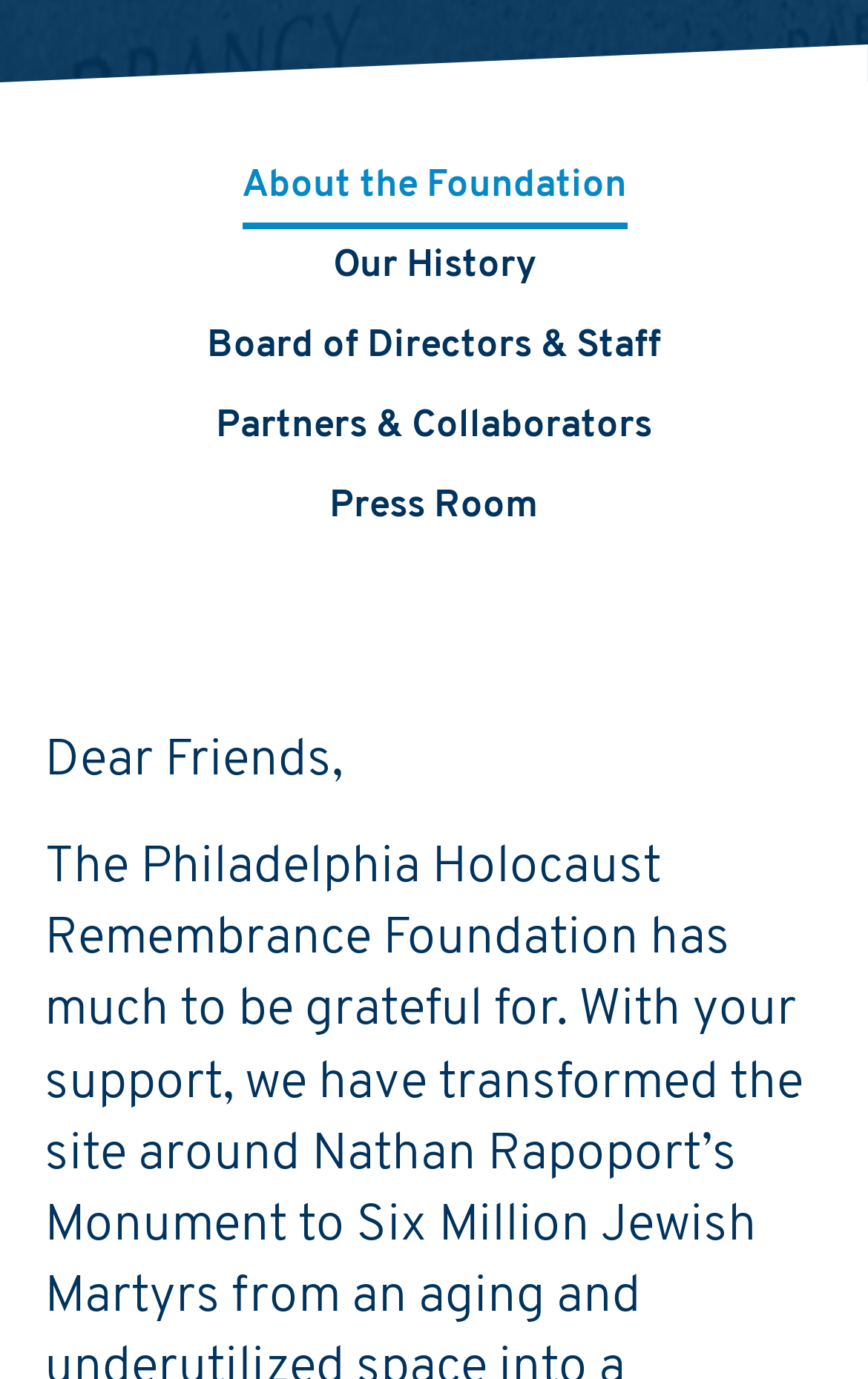Extract the bounding box coordinates for the UI element described by the text: "Board of Directors & Staff". The coordinates should be in the form of [left, top, right, bottom] with values between 0 and 1.

[0.238, 0.224, 0.762, 0.282]